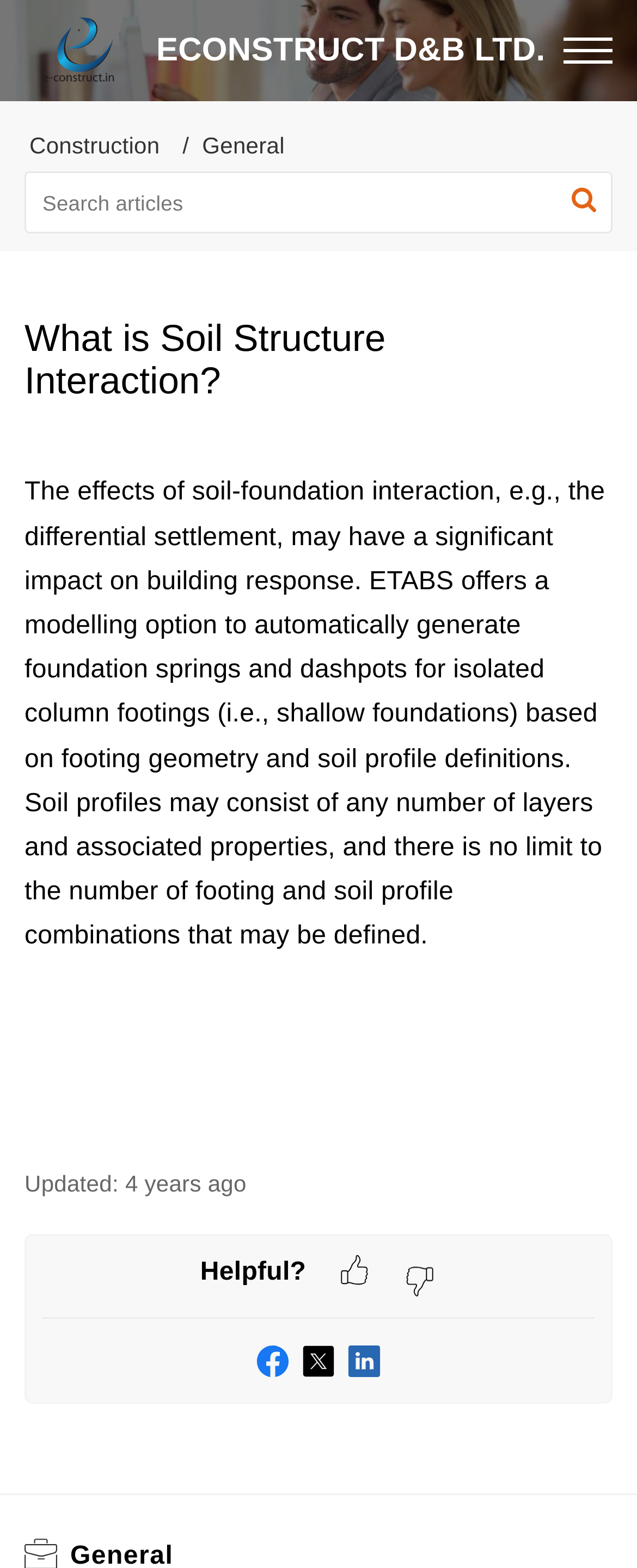Answer the question below with a single word or a brief phrase: 
What is the purpose of the search bar?

Search articles